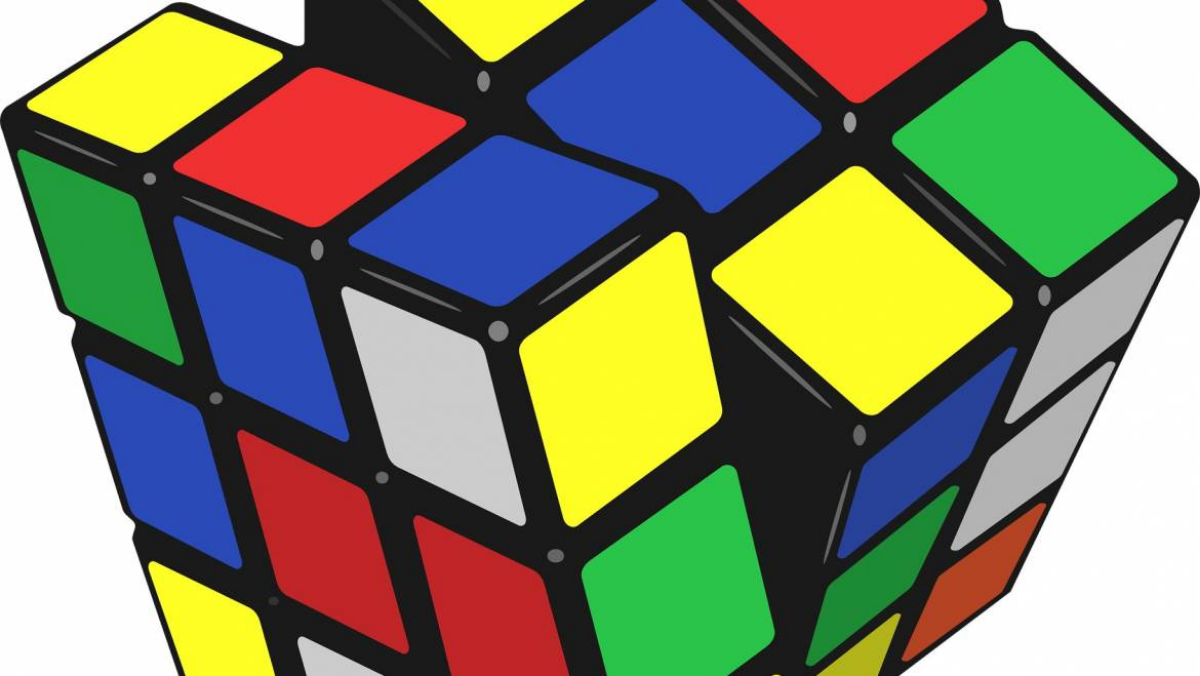How many colors are visible on the cube?
Give a detailed and exhaustive answer to the question.

The cube is showcasing a mix of colors including red, blue, green, yellow, and white, which makes a total of 5 colors visible on the cube.